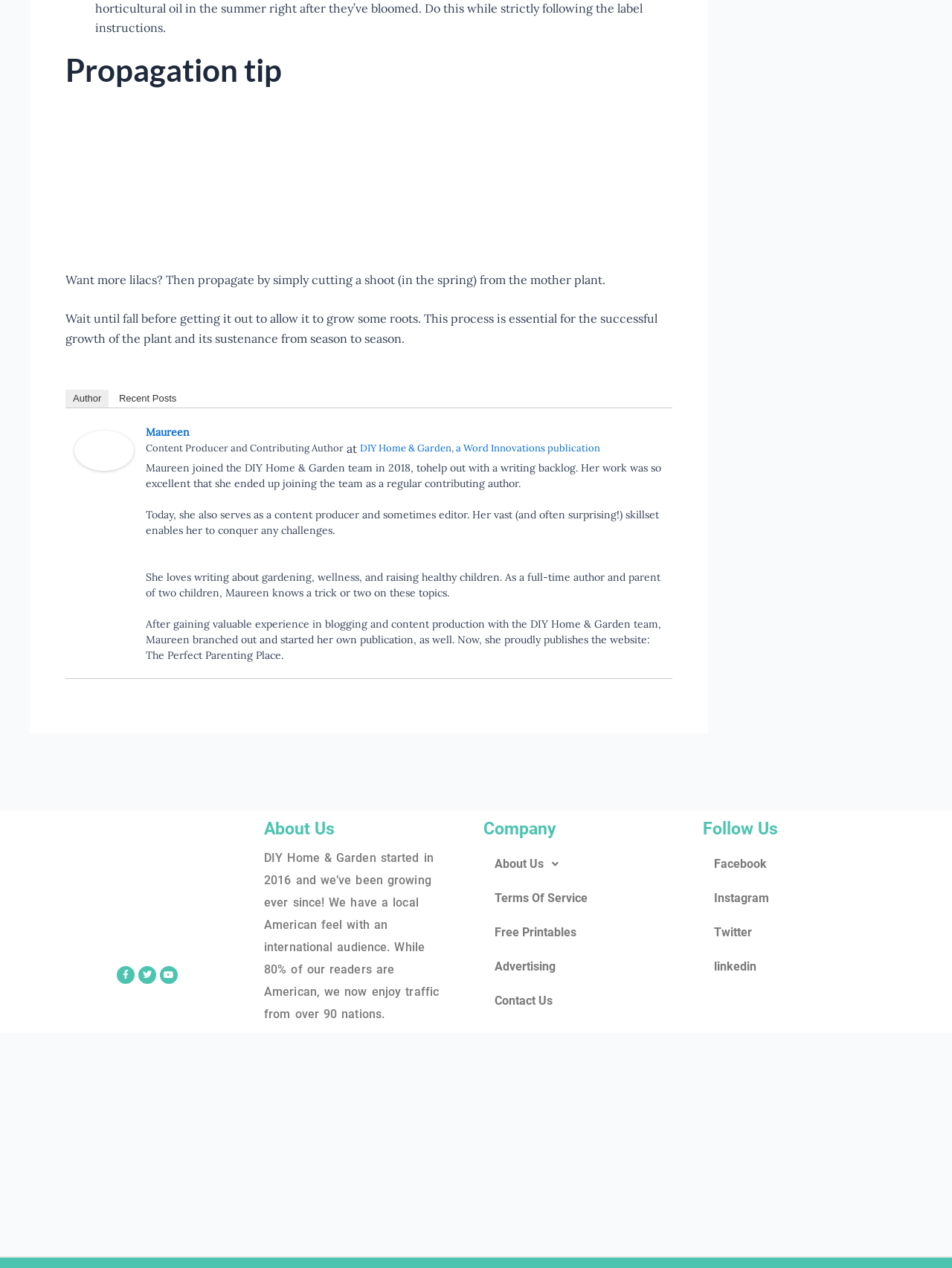Please identify the bounding box coordinates of the clickable area that will fulfill the following instruction: "Switch to Chinese". The coordinates should be in the format of four float numbers between 0 and 1, i.e., [left, top, right, bottom].

None